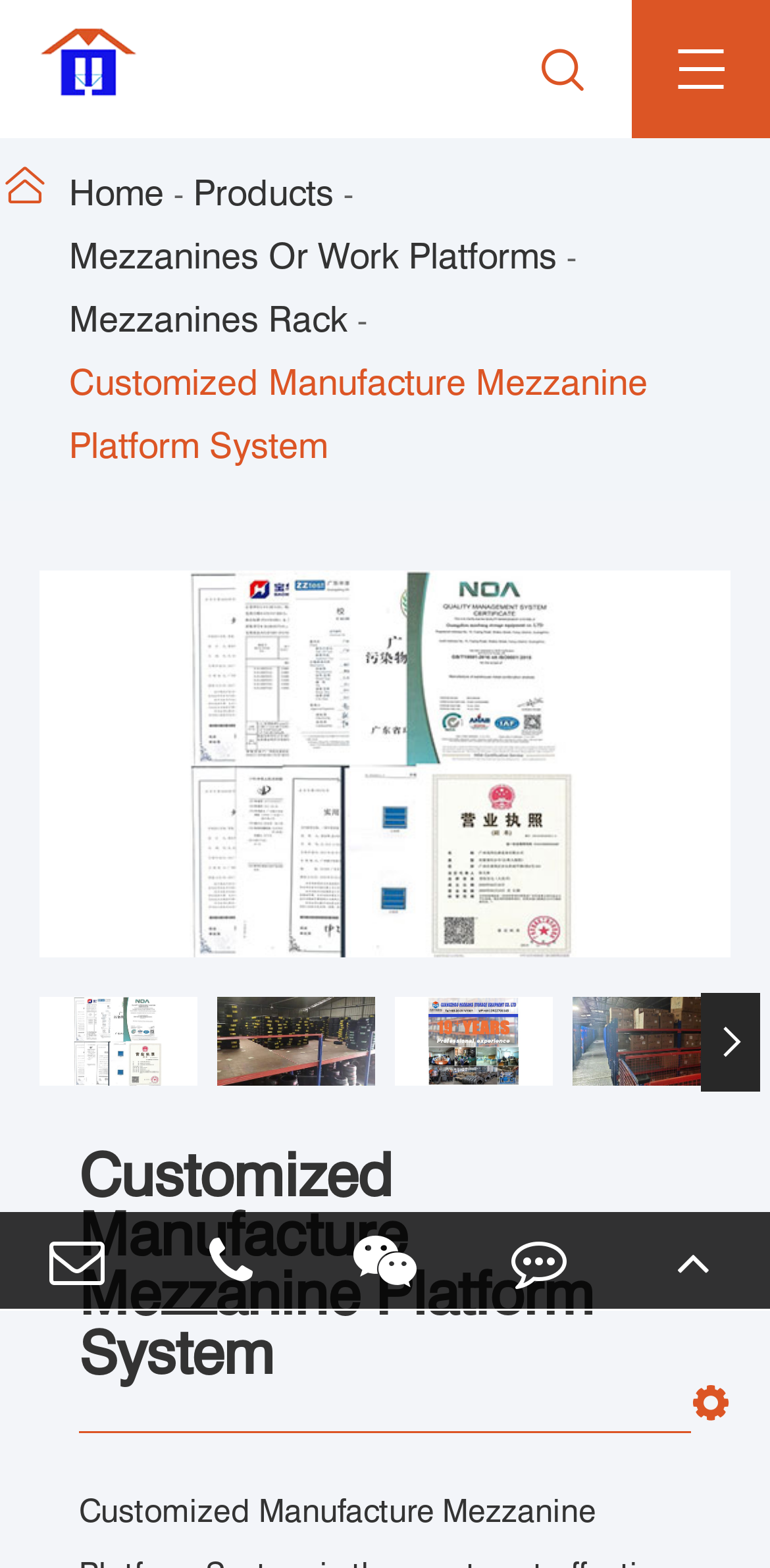Find the bounding box coordinates corresponding to the UI element with the description: "Customized Manufacture Mezzanine Platform System". The coordinates should be formatted as [left, top, right, bottom], with values as floats between 0 and 1.

[0.09, 0.224, 1.0, 0.305]